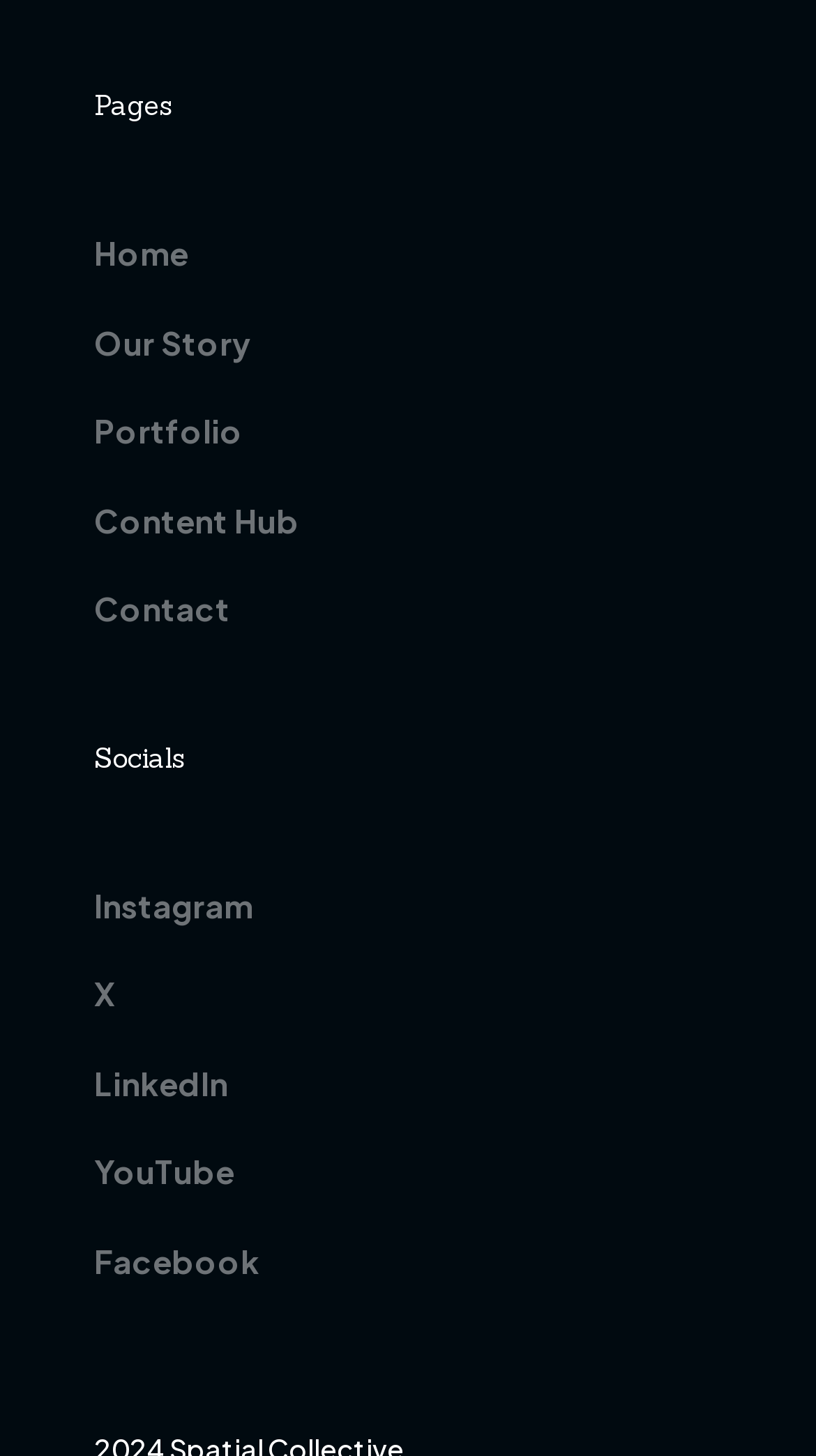Determine the bounding box coordinates of the section I need to click to execute the following instruction: "visit content hub". Provide the coordinates as four float numbers between 0 and 1, i.e., [left, top, right, bottom].

[0.115, 0.327, 0.885, 0.388]